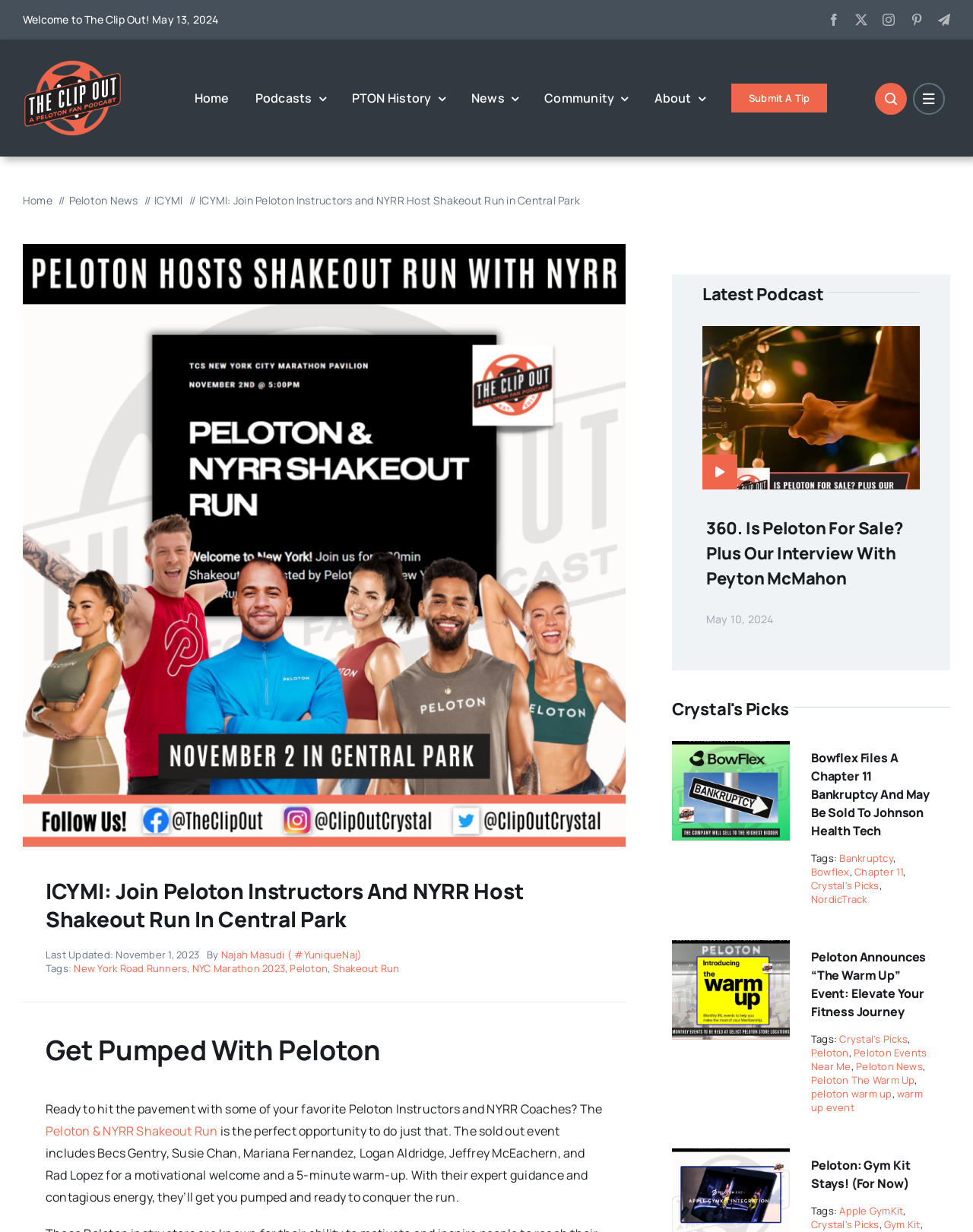Using the given element description, provide the bounding box coordinates (top-left x, top-left y, bottom-right x, bottom-right y) for the corresponding UI element in the screenshot: Apple GymKit

[0.863, 0.977, 0.928, 0.988]